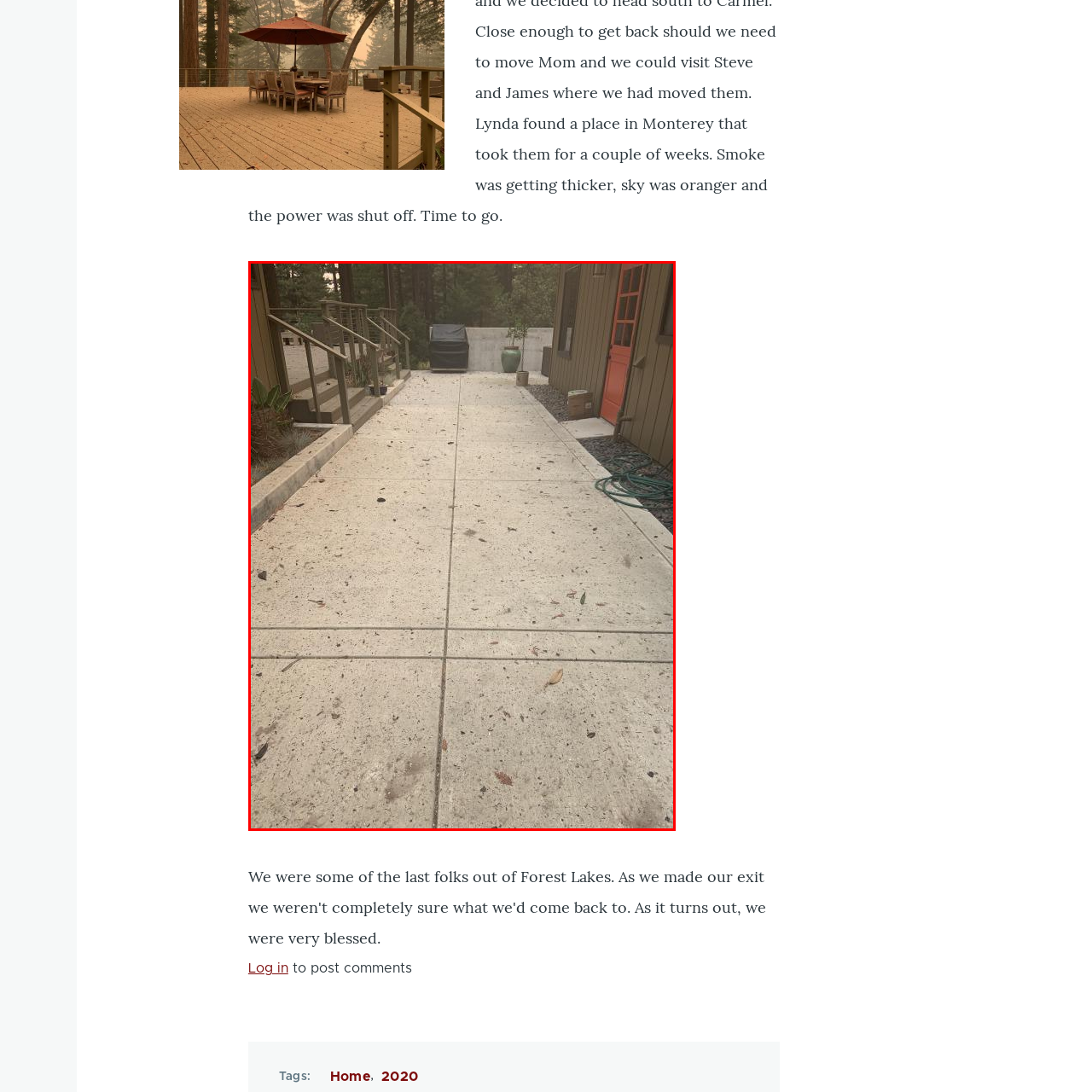Inspect the image surrounded by the red boundary and answer the following question in detail, basing your response on the visual elements of the image: 
What color is the door on the right side of the image?

The caption specifically describes the door on the right side of the image as vibrant orange, which adds a pop of color to the otherwise muted tones of the environment.